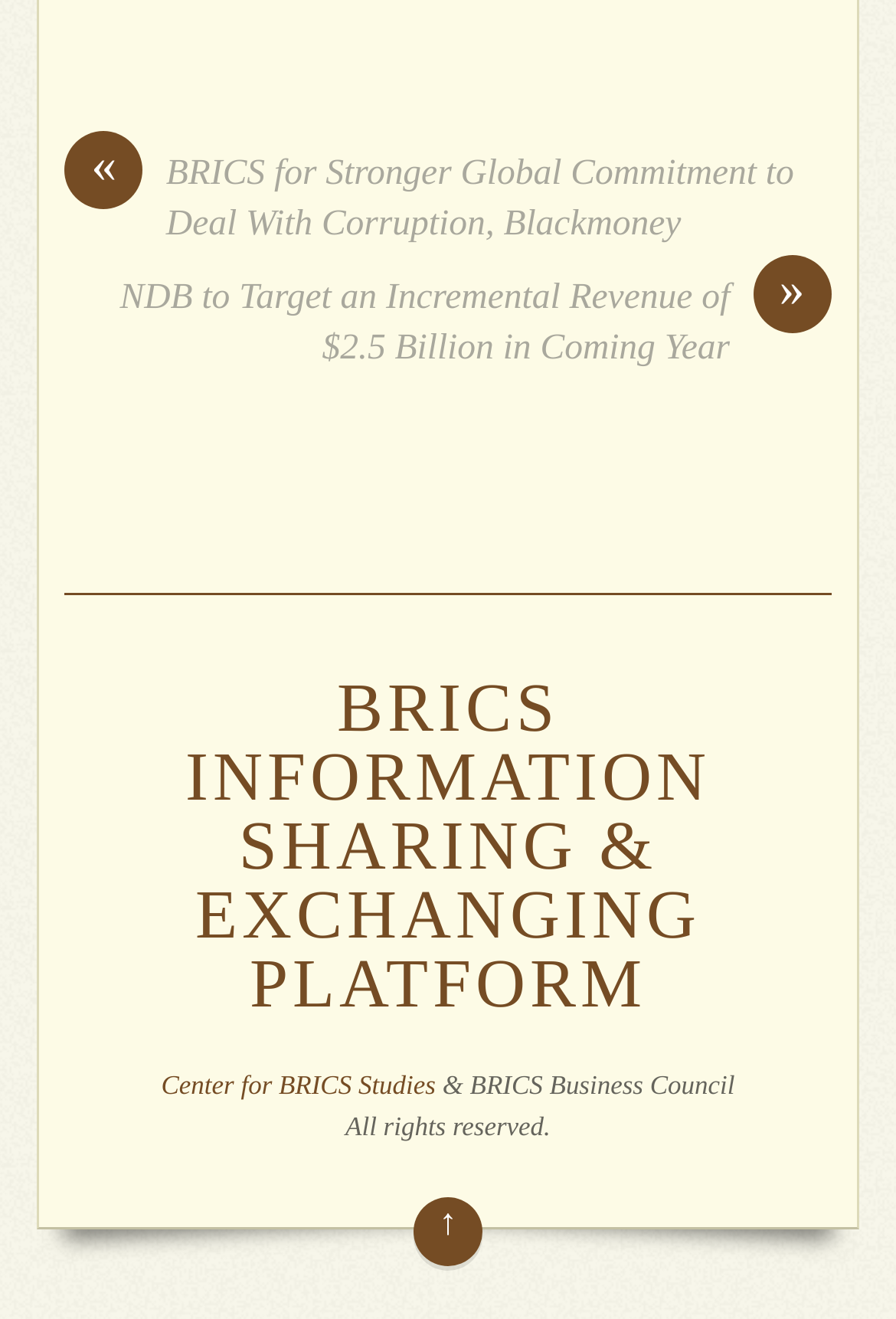Refer to the screenshot and answer the following question in detail:
What is the copyright statement on the webpage?

The copyright statement on the webpage is 'All rights reserved.' which is located near the bottom of the webpage with a bounding box of [0.386, 0.843, 0.614, 0.866].